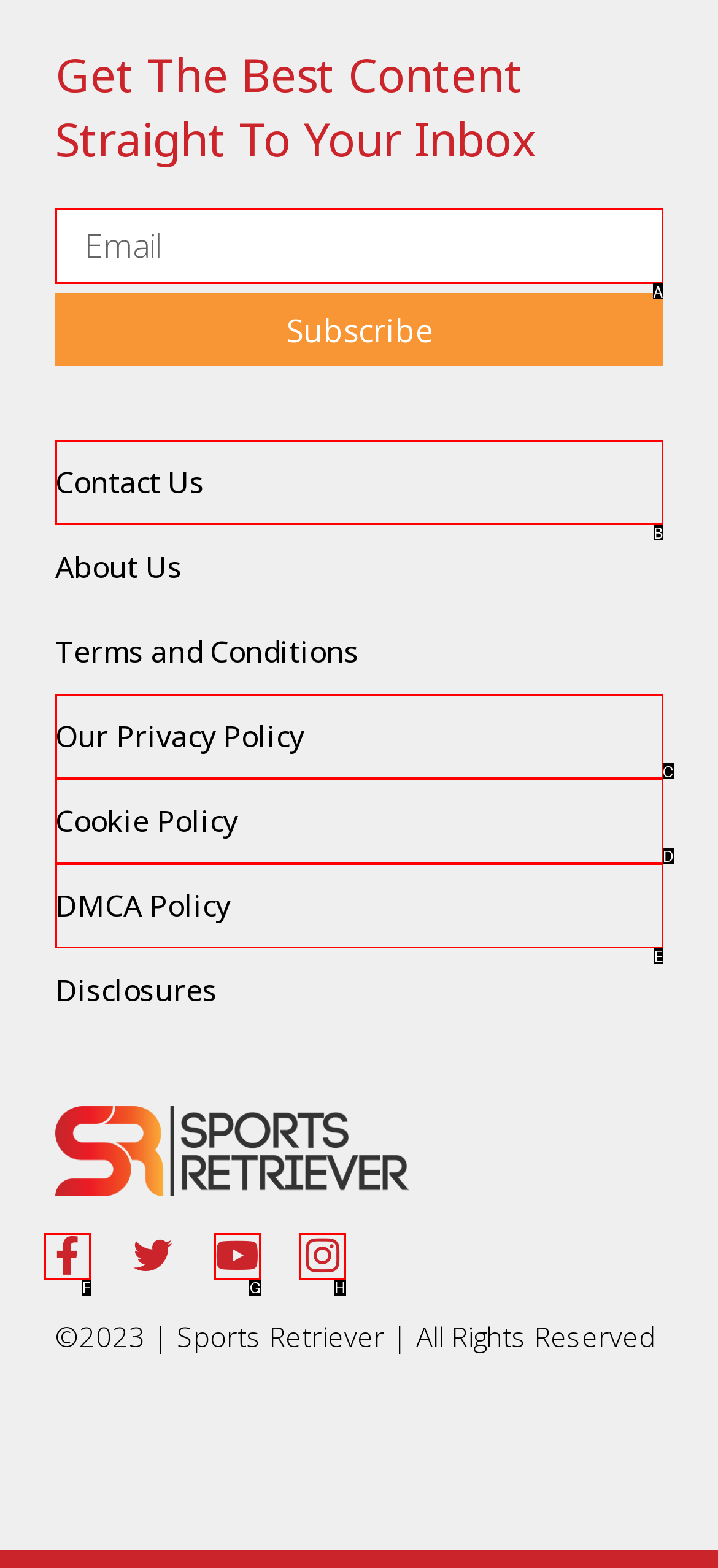Determine which HTML element corresponds to the description: Facebook-f. Provide the letter of the correct option.

F